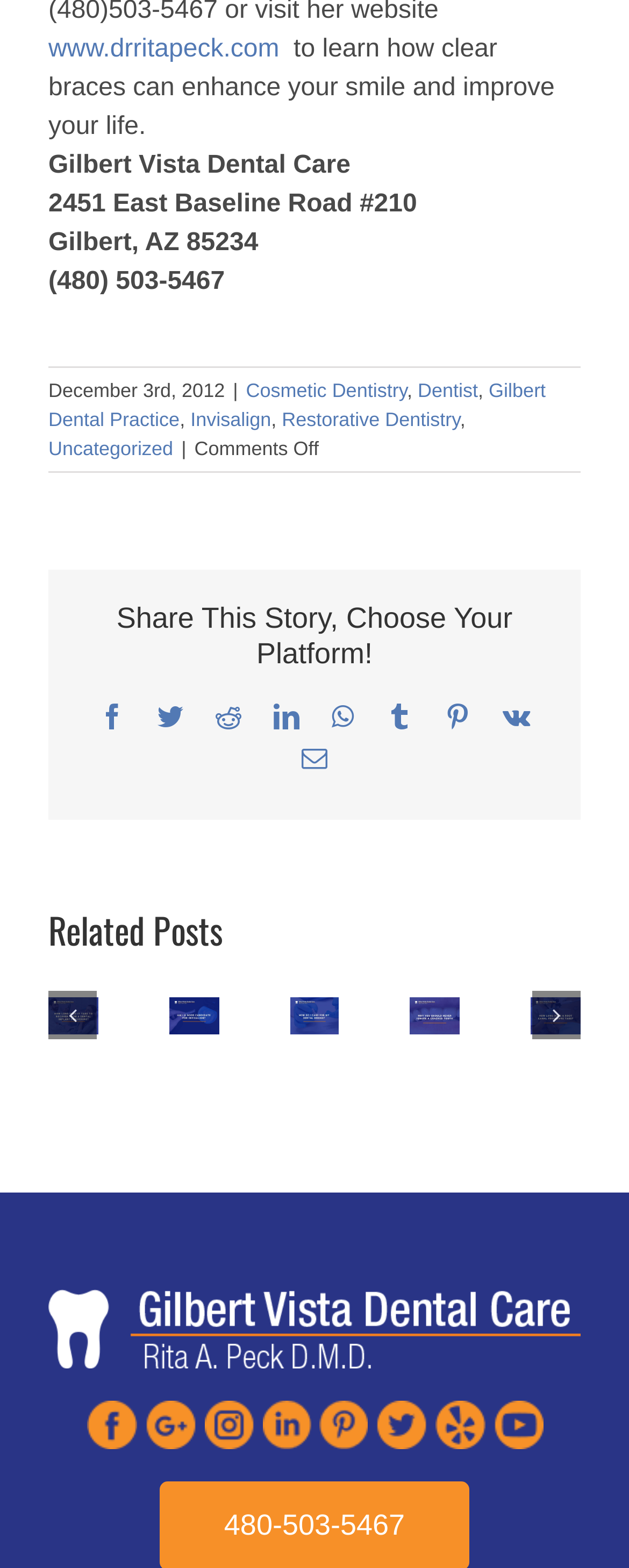Examine the screenshot and answer the question in as much detail as possible: How many social media links are there?

At the bottom of the webpage, there are links to various social media platforms, including Facebook, Google Plus, Instagram, Linkedin, Pinterest, Twitter, and Yelp. Counting these links, there are 7 social media links in total.